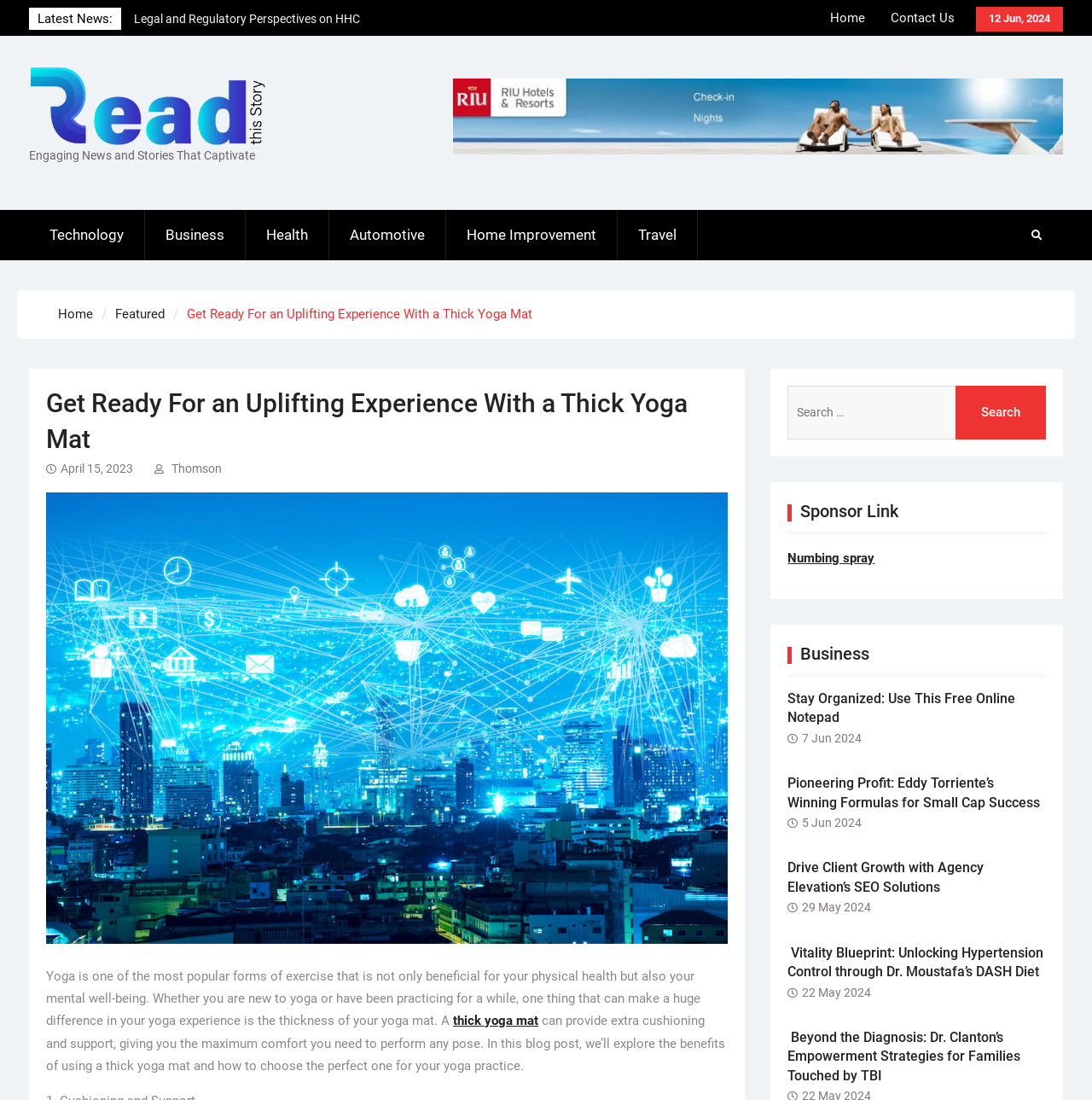How many categories are listed on the webpage?
Observe the image and answer the question with a one-word or short phrase response.

6